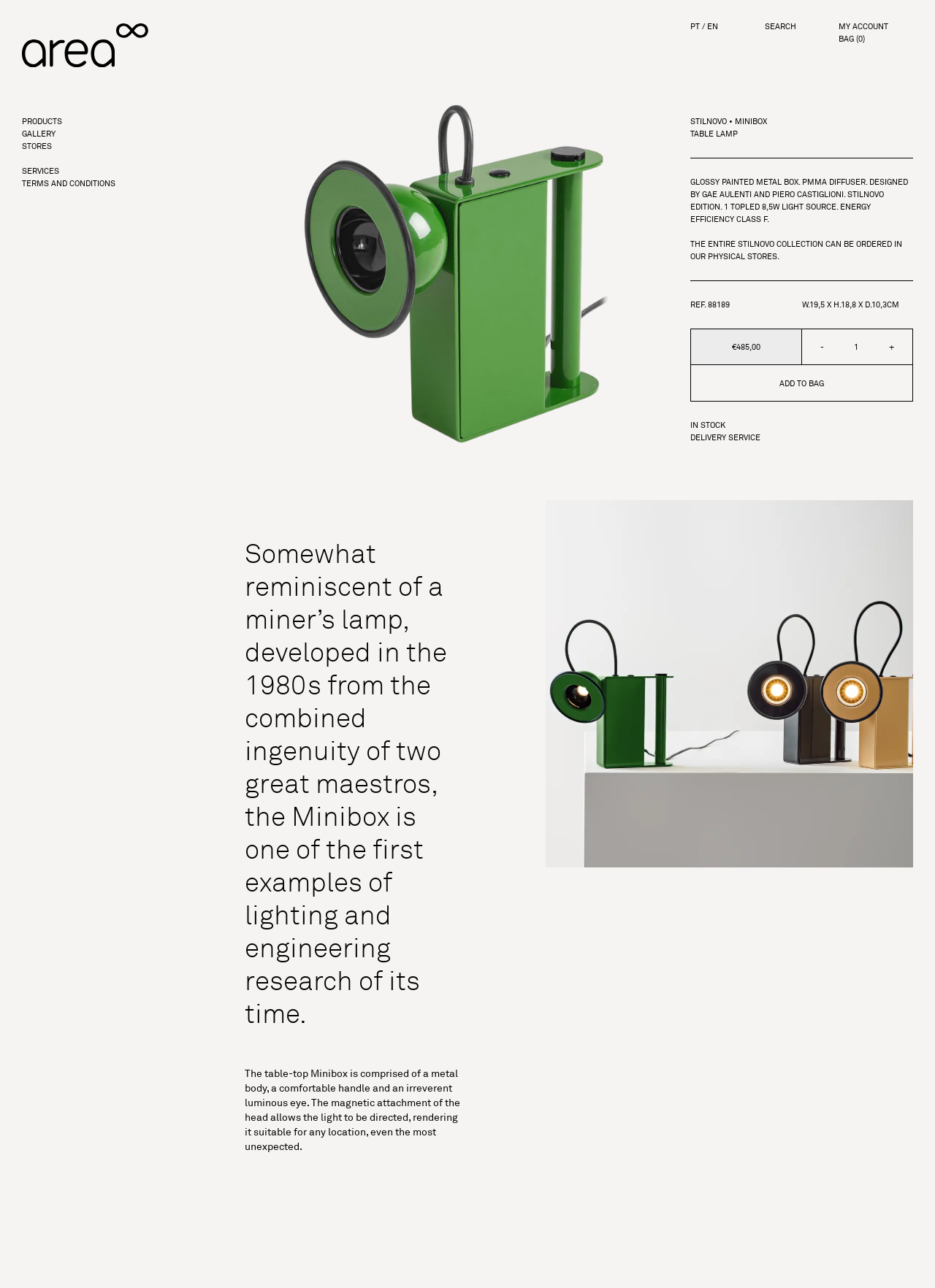Answer the question below in one word or phrase:
What type of lighting is listed under 'LIGHTING'?

TABLE LAMPS, FLOOR LAMPS, SUSPENSION LAMPS, etc.